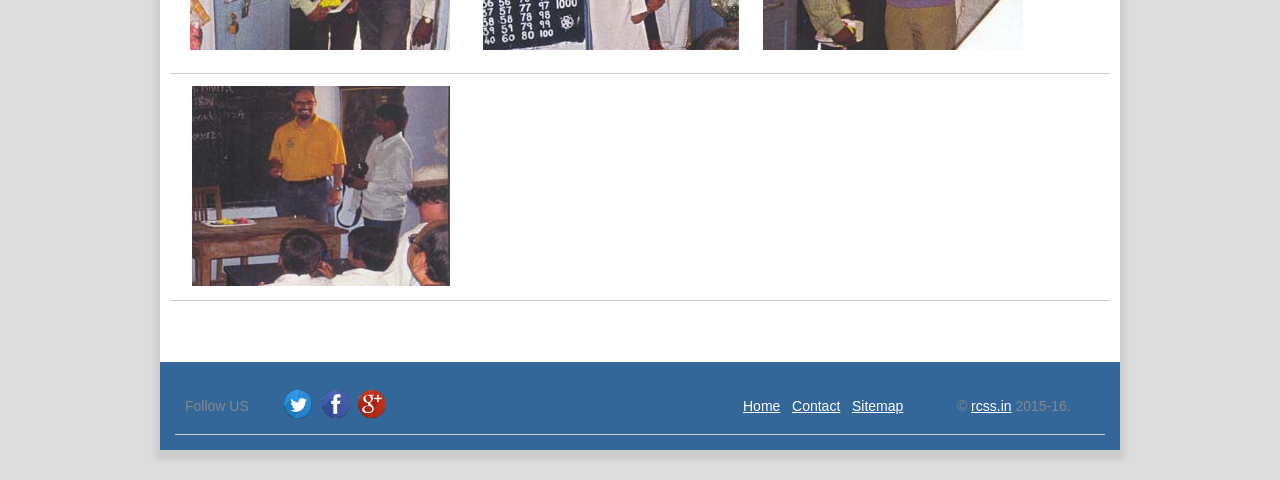What is the text in the first grid cell of the second row?
Give a one-word or short-phrase answer derived from the screenshot.

Follow US